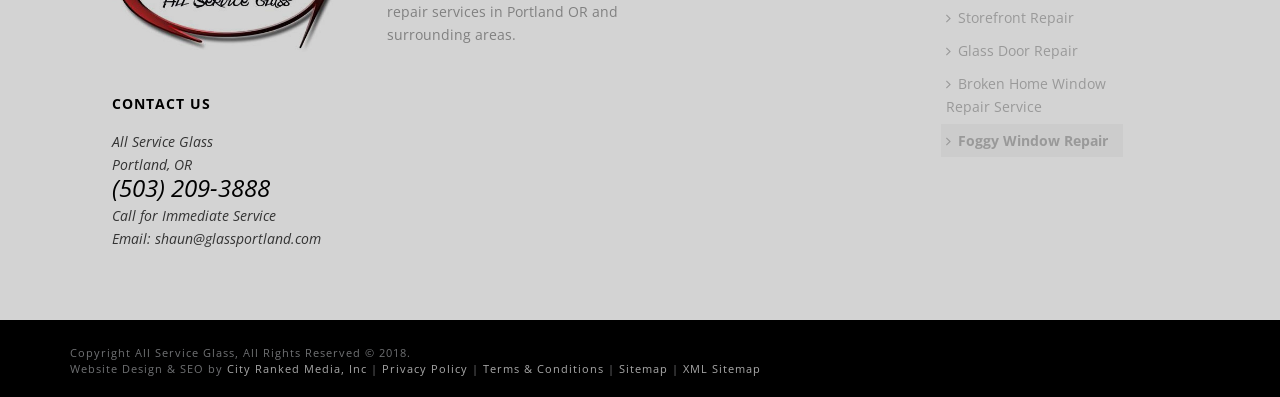Determine the bounding box coordinates of the region that needs to be clicked to achieve the task: "Send an email to shaun@glassportland.com".

[0.088, 0.576, 0.251, 0.624]